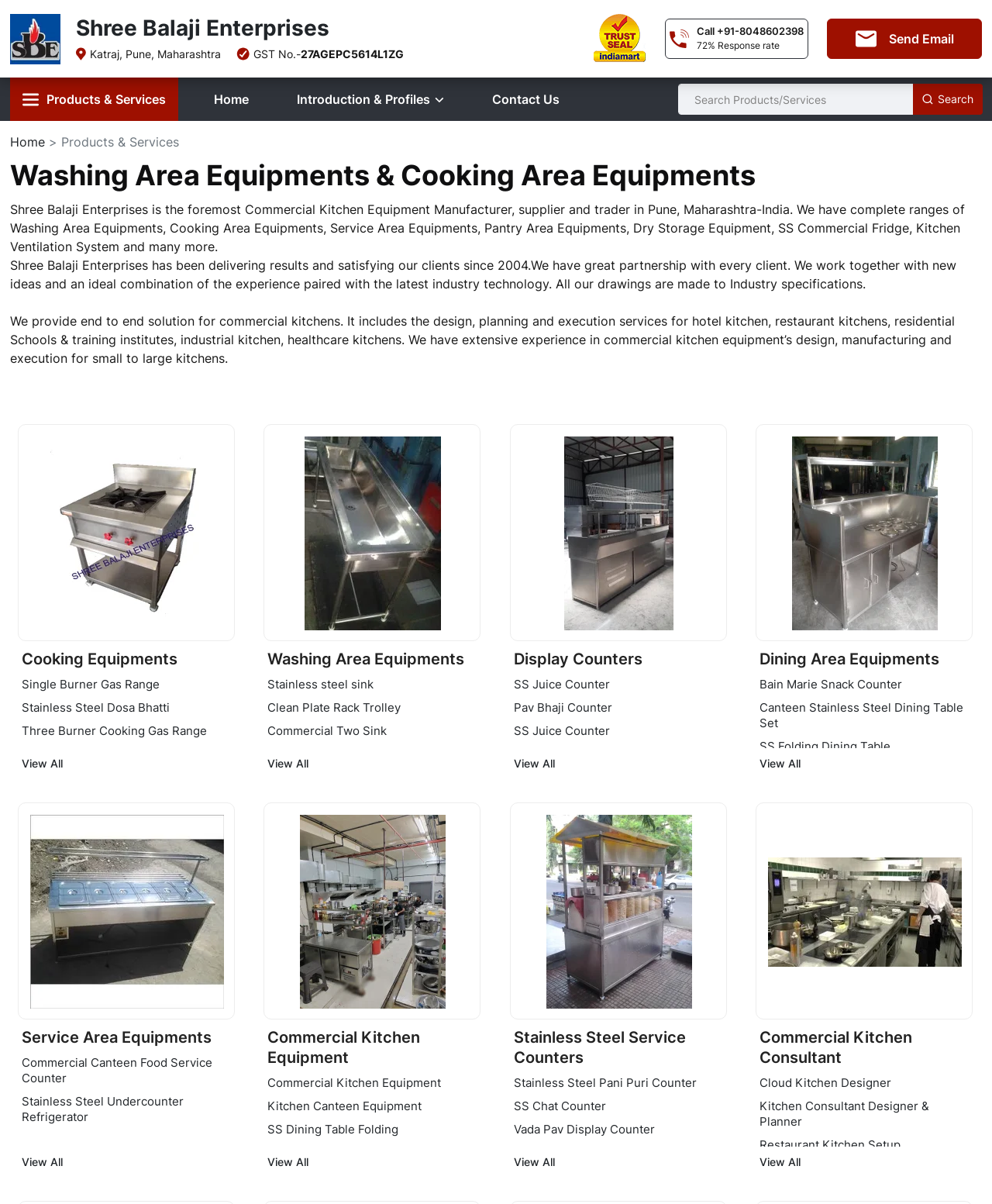Carefully observe the image and respond to the question with a detailed answer:
What is the company name?

The company name is obtained from the top-left corner of the webpage, where it is written in bold font as 'Shree Balaji Enterprises'.